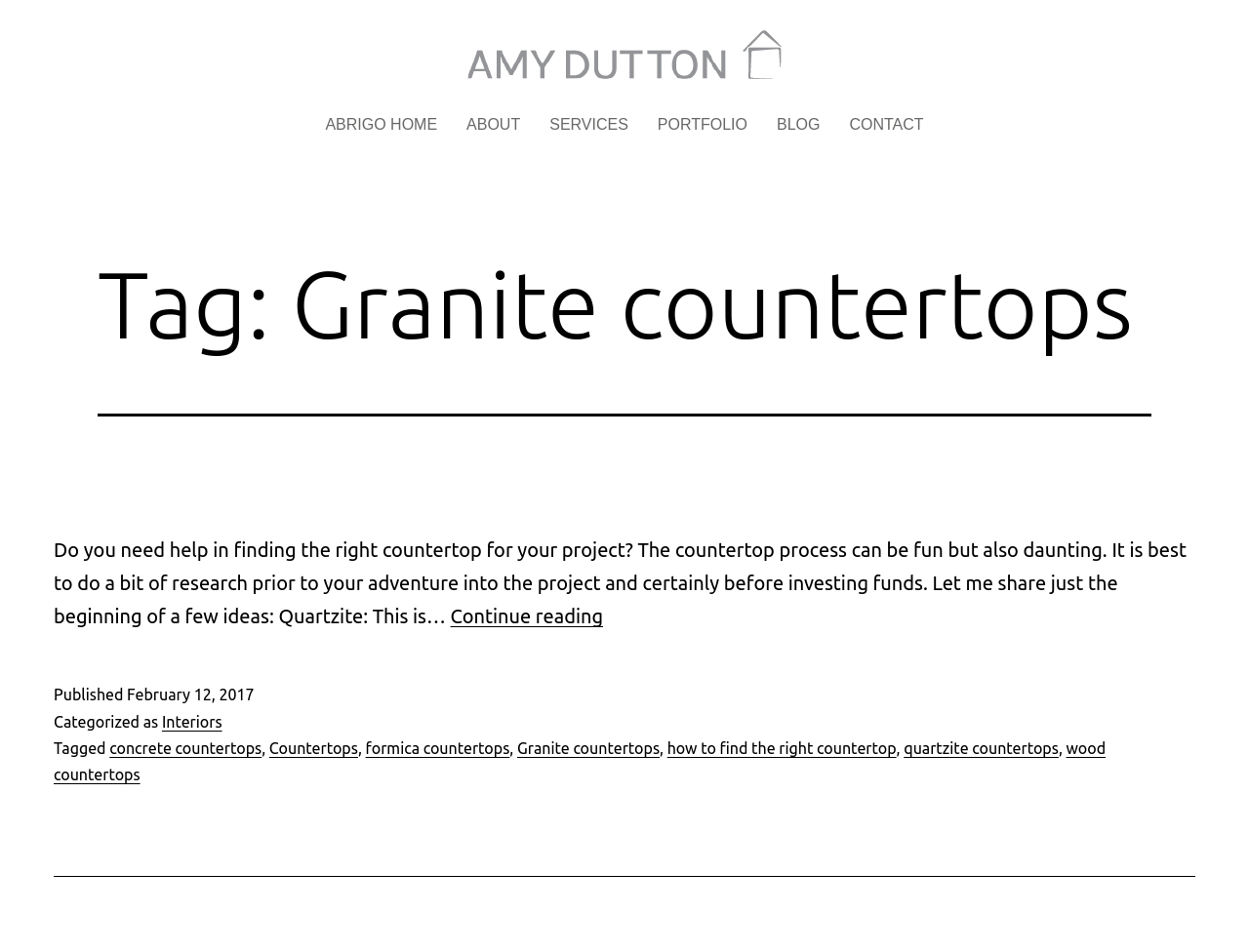Please reply to the following question with a single word or a short phrase:
What is the bounding box coordinate of the header?

[0.078, 0.265, 0.922, 0.438]